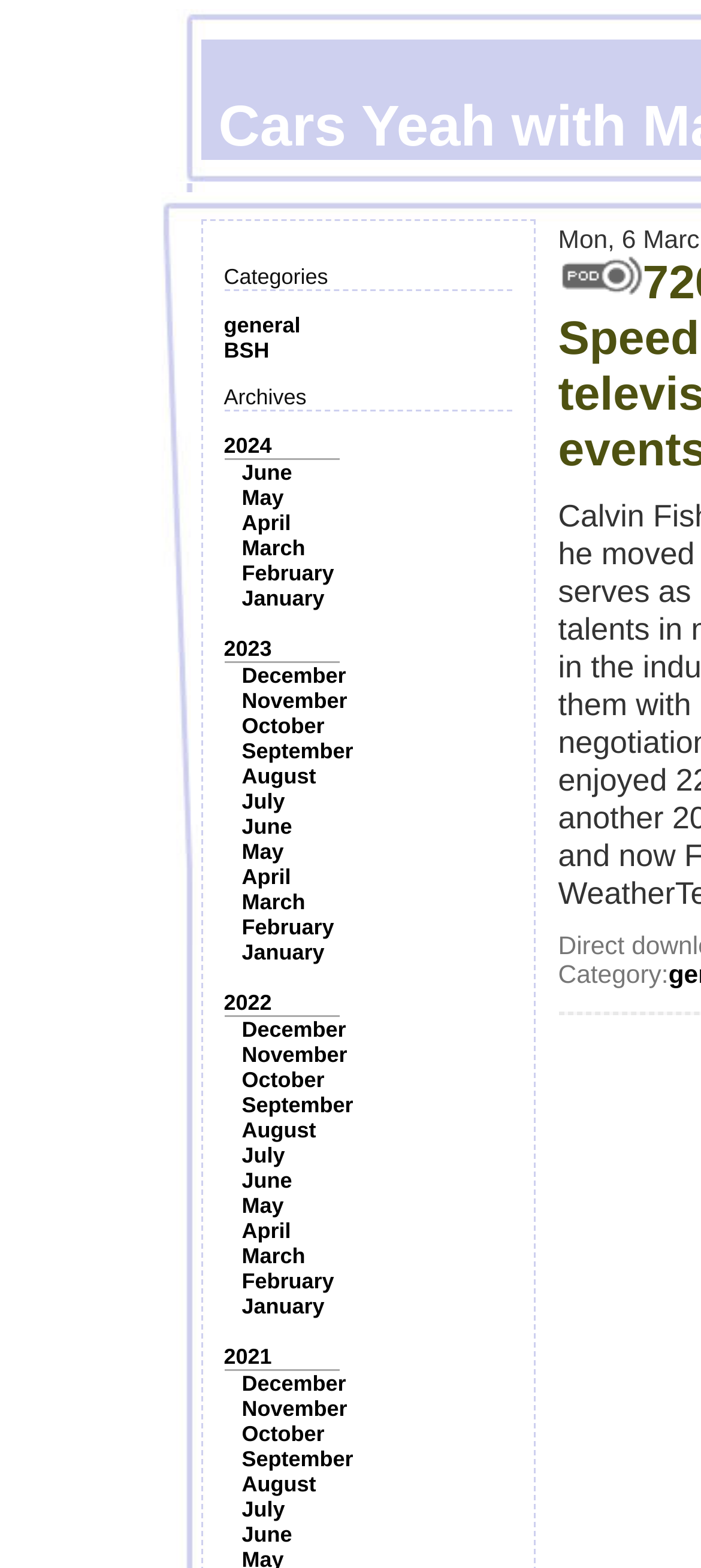Can you show the bounding box coordinates of the region to click on to complete the task described in the instruction: "Check out the image"?

[0.796, 0.163, 0.917, 0.188]